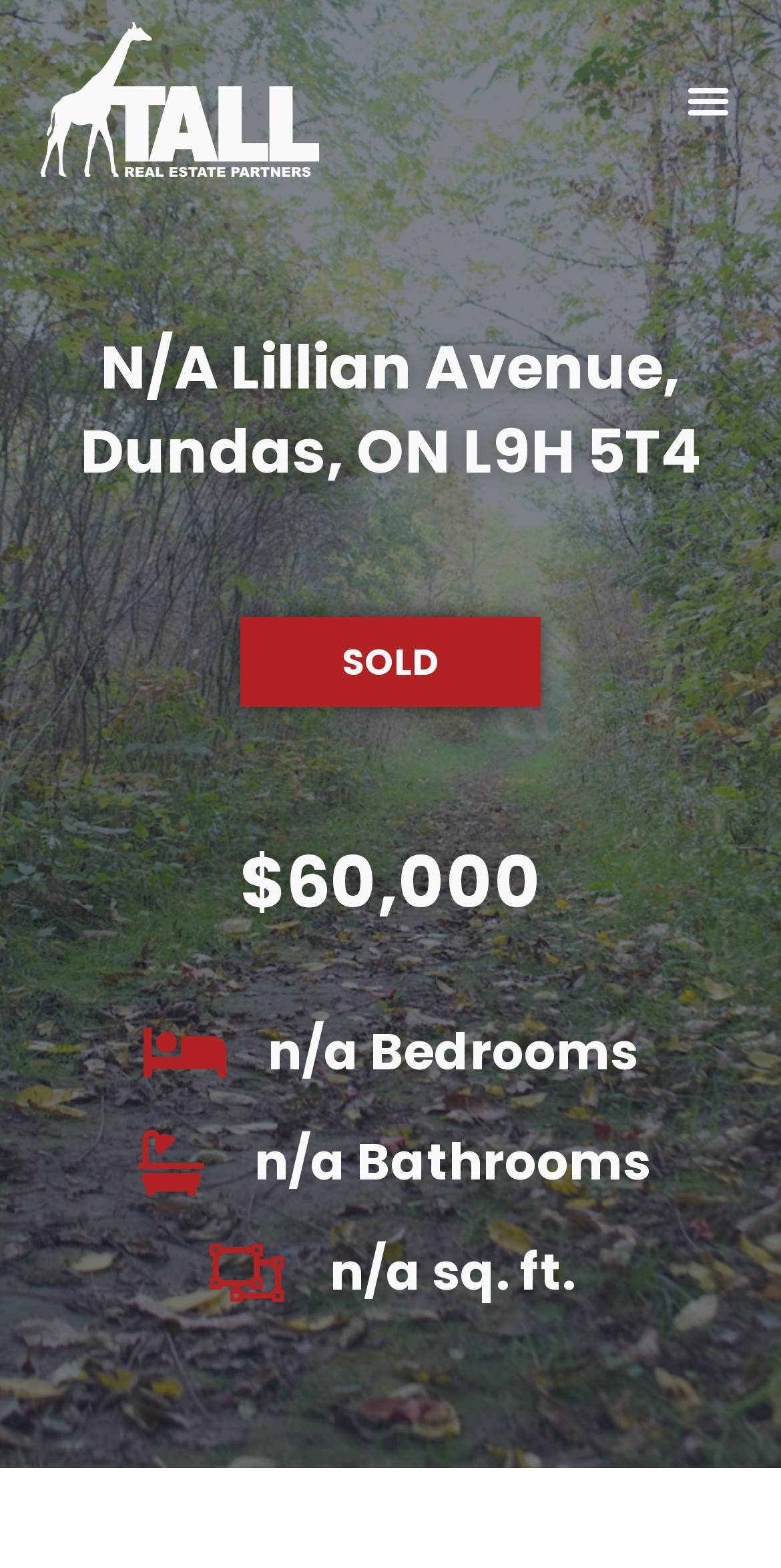Identify the bounding box coordinates for the UI element that matches this description: "Youth Intake Form".

None